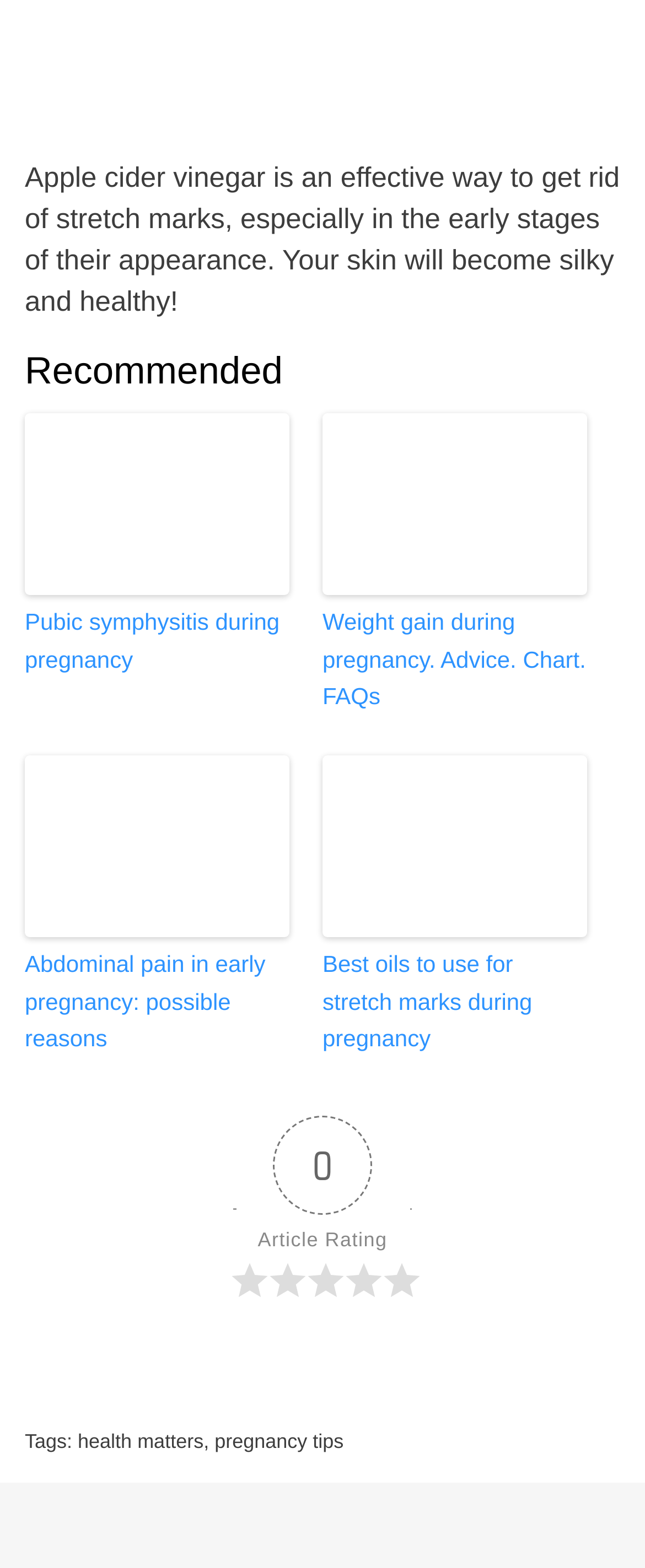How many rating stars are shown?
Using the visual information, answer the question in a single word or phrase.

5